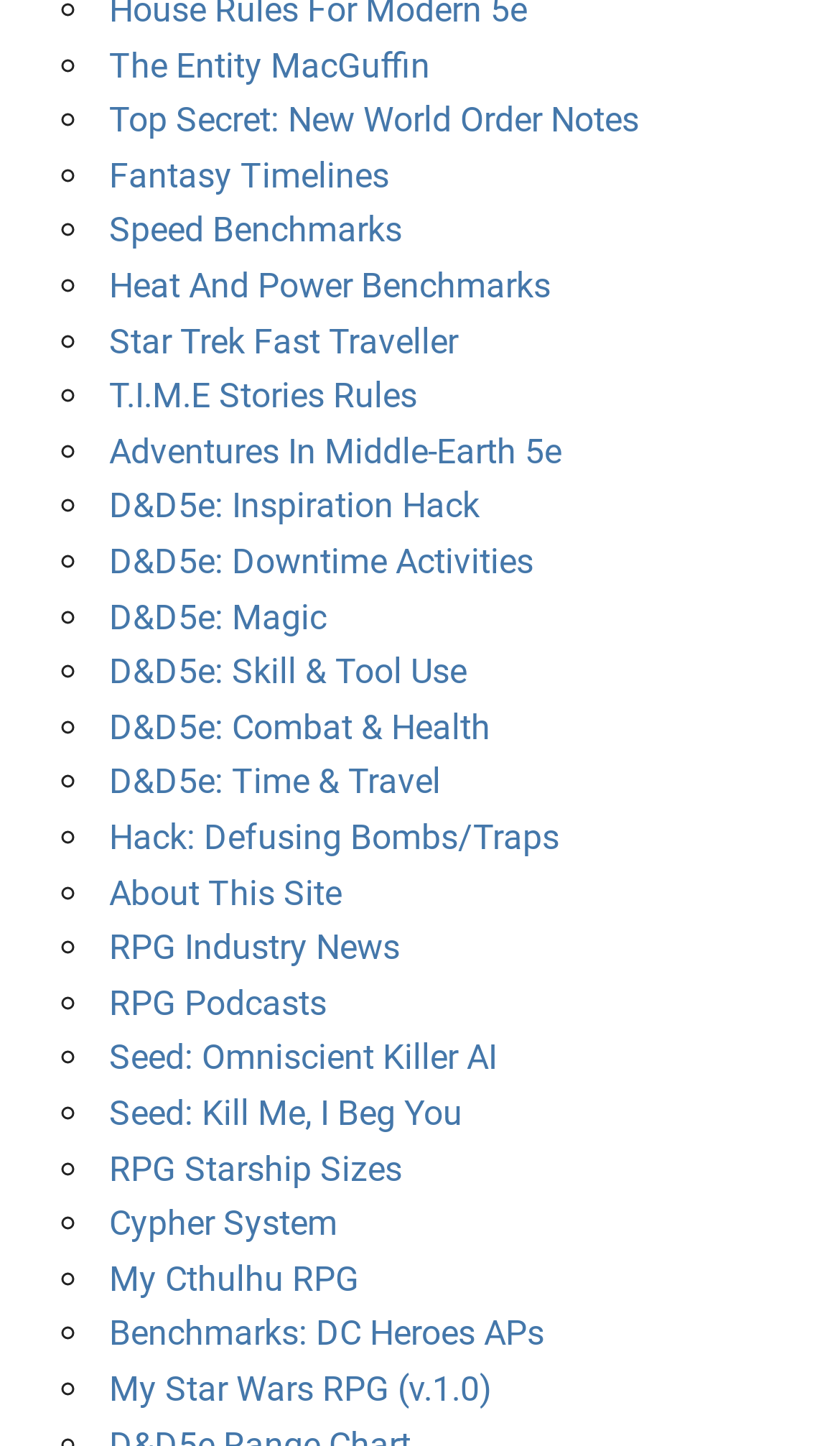Determine the bounding box coordinates of the region I should click to achieve the following instruction: "Click on The Entity MacGuffin". Ensure the bounding box coordinates are four float numbers between 0 and 1, i.e., [left, top, right, bottom].

[0.13, 0.031, 0.512, 0.059]